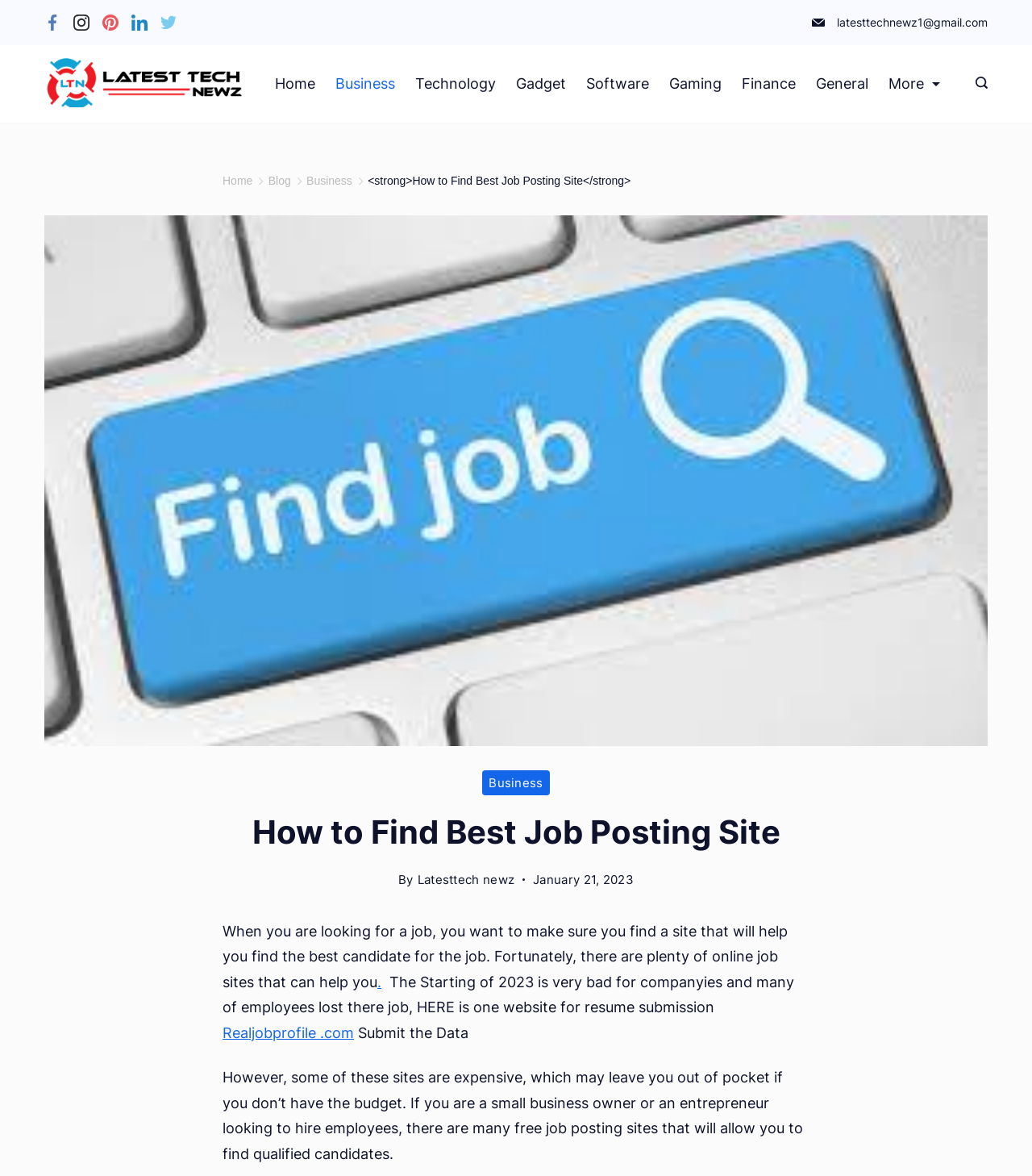Pinpoint the bounding box coordinates of the element that must be clicked to accomplish the following instruction: "Visit the Facebook page". The coordinates should be in the format of four float numbers between 0 and 1, i.e., [left, top, right, bottom].

[0.043, 0.012, 0.059, 0.026]